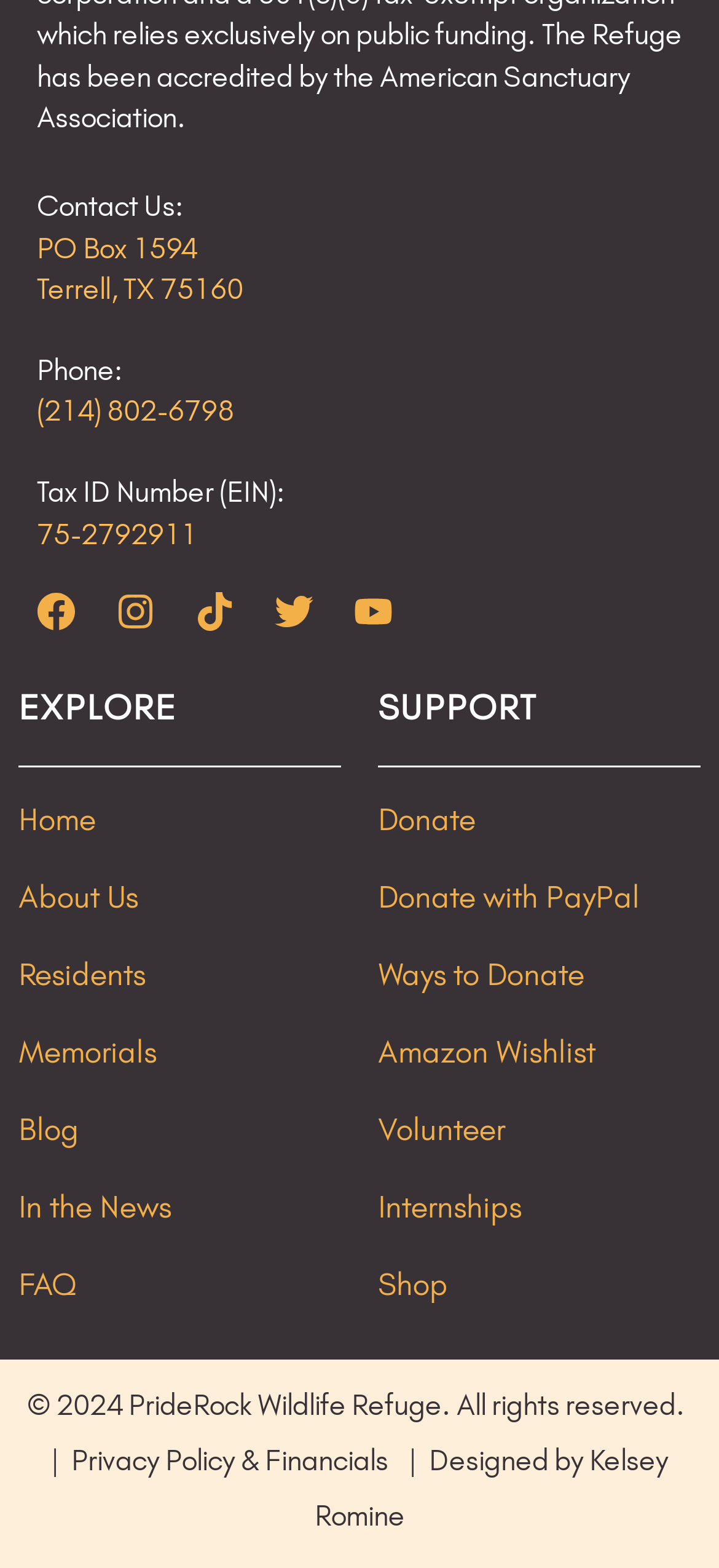Provide the bounding box coordinates of the HTML element described by the text: "In the News". The coordinates should be in the format [left, top, right, bottom] with values between 0 and 1.

[0.026, 0.745, 0.238, 0.795]